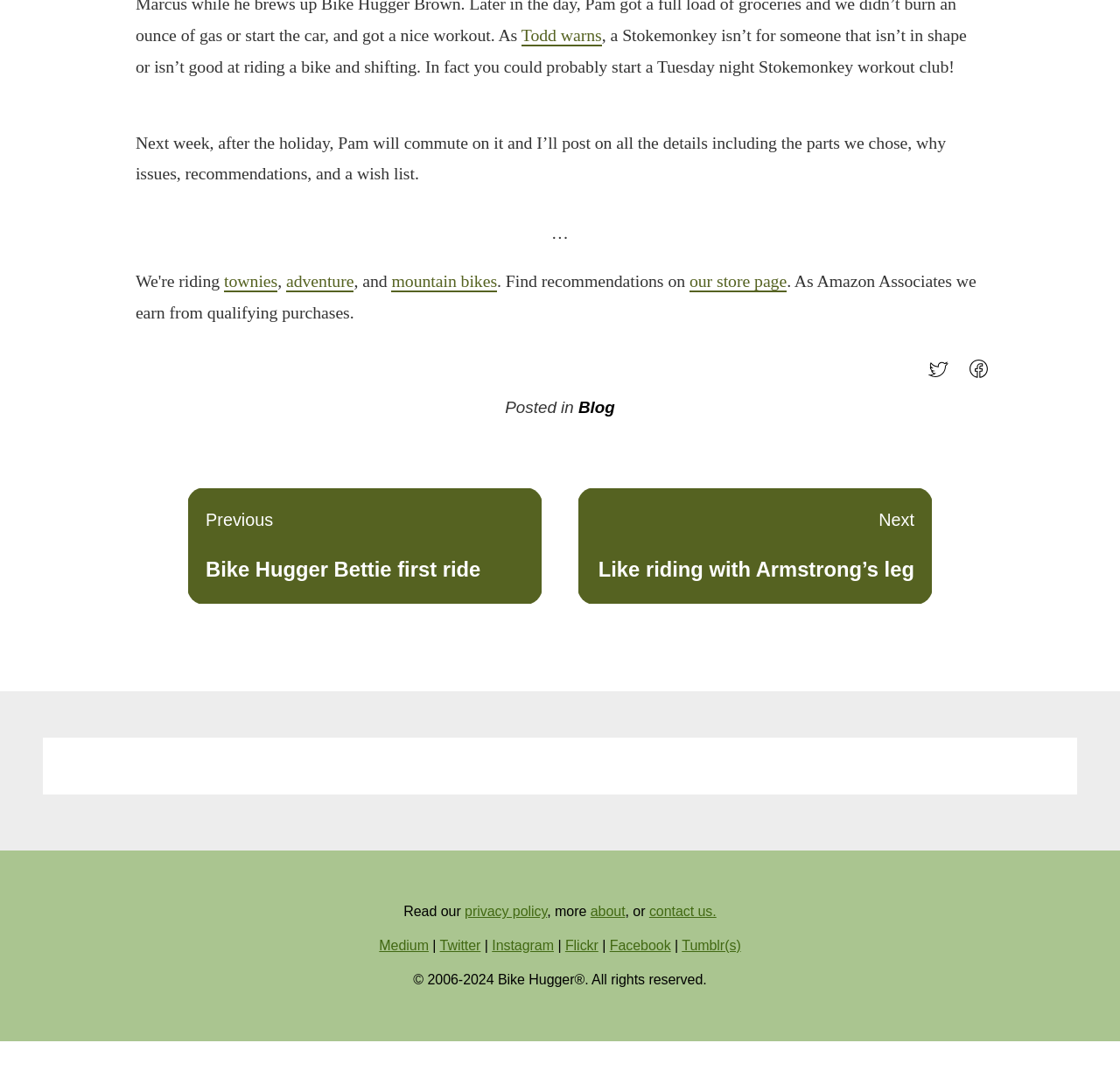Can you determine the bounding box coordinates of the area that needs to be clicked to fulfill the following instruction: "Share on Facebook"?

[0.863, 0.342, 0.894, 0.36]